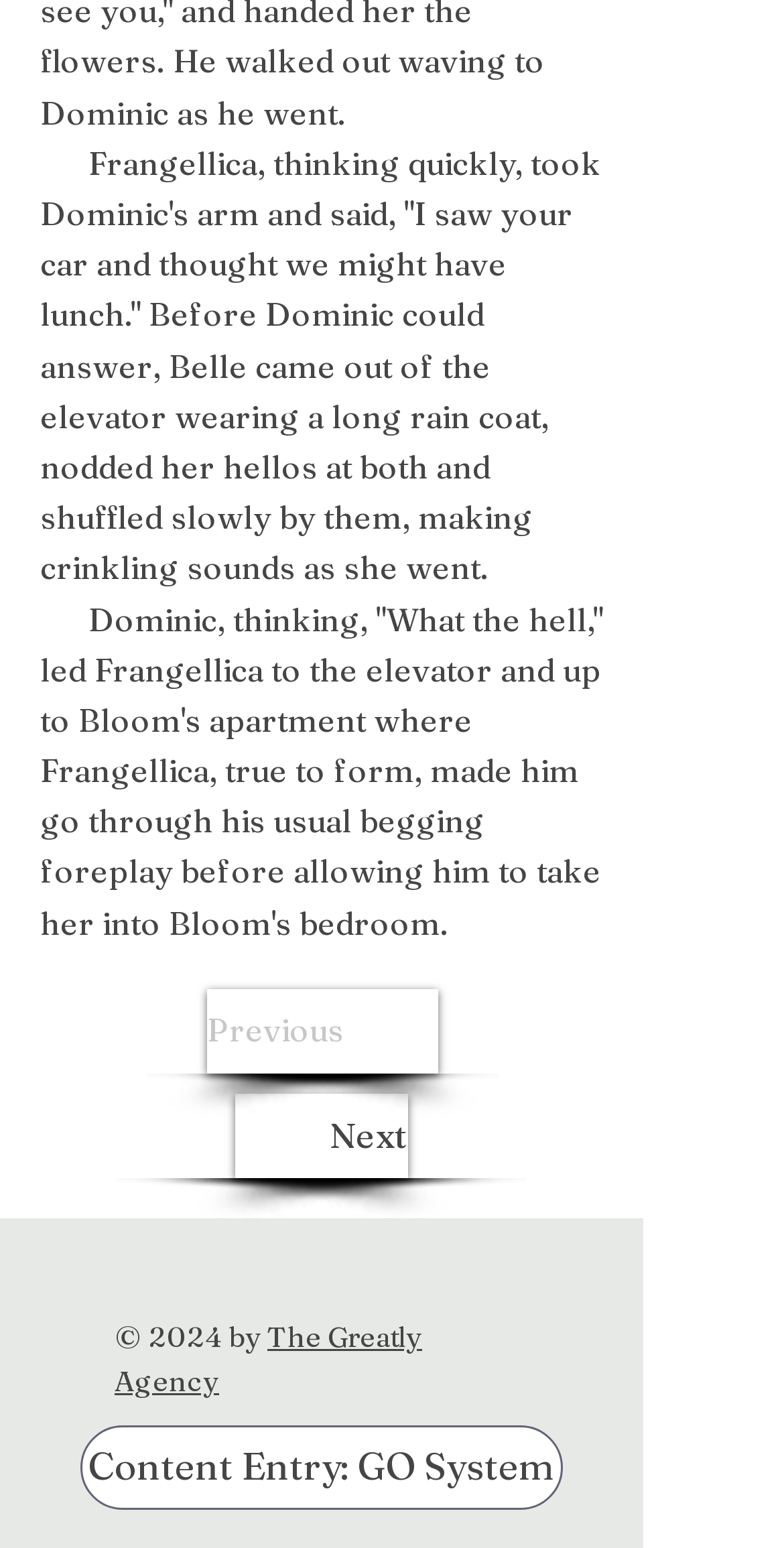Determine the bounding box coordinates for the UI element matching this description: "The Greatly Agency".

[0.146, 0.852, 0.538, 0.904]